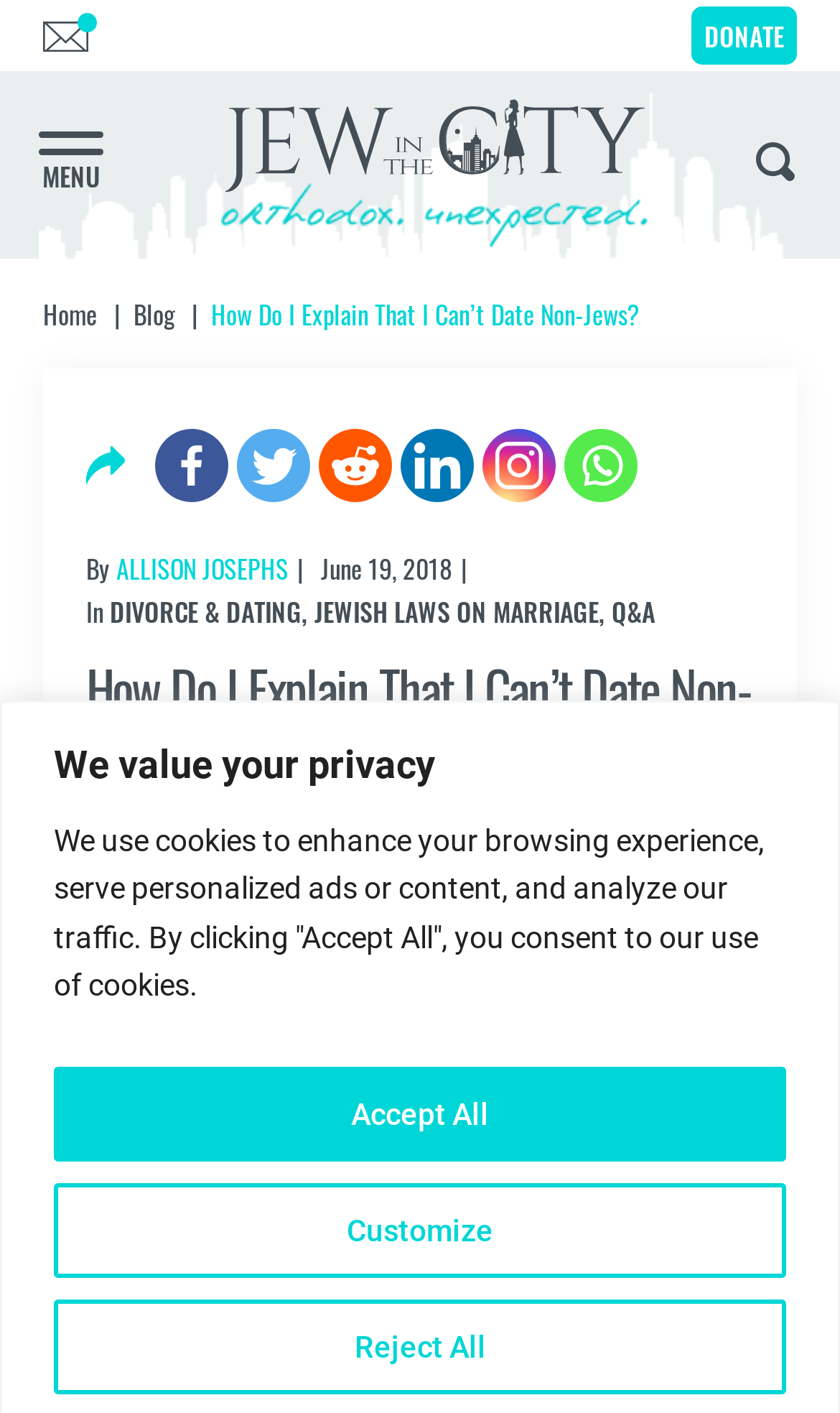Answer the question using only one word or a concise phrase: What is the topic of the article?

Dating Non-Jews